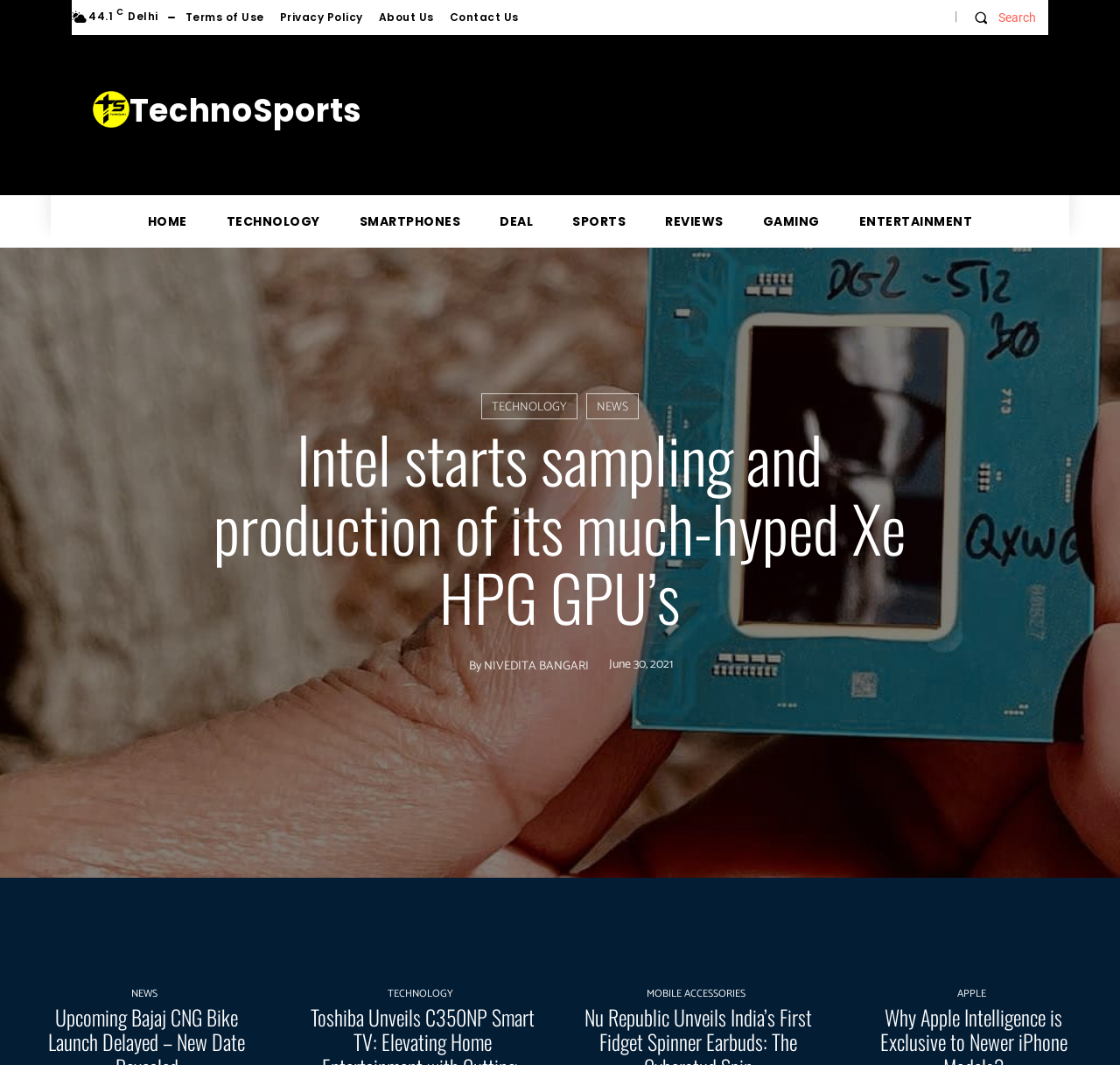What is the category of the article 'Toshiba Unveils C350NP Smart TV: Elevating Home Entertainment with Cutting-Edge Technology'?
Identify the answer in the screenshot and reply with a single word or phrase.

TECHNOLOGY